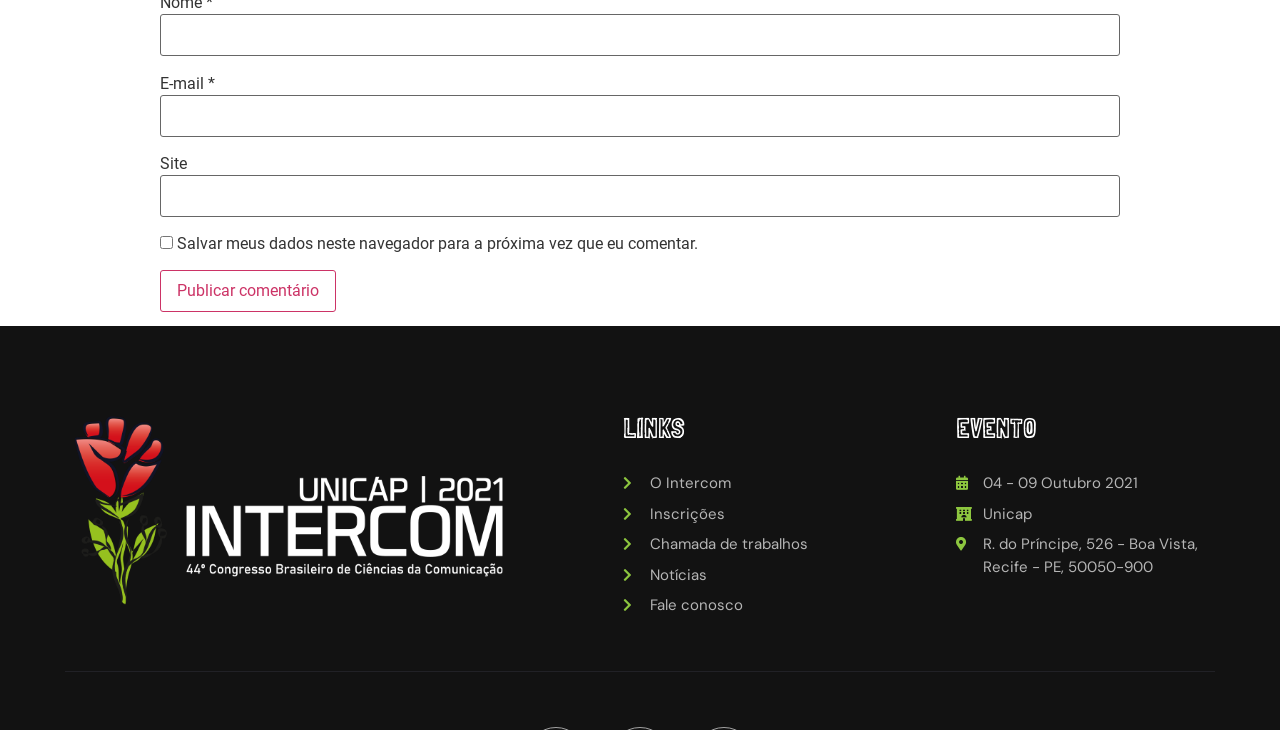Could you locate the bounding box coordinates for the section that should be clicked to accomplish this task: "Click the 'Publicar comentário' button".

[0.125, 0.37, 0.262, 0.427]